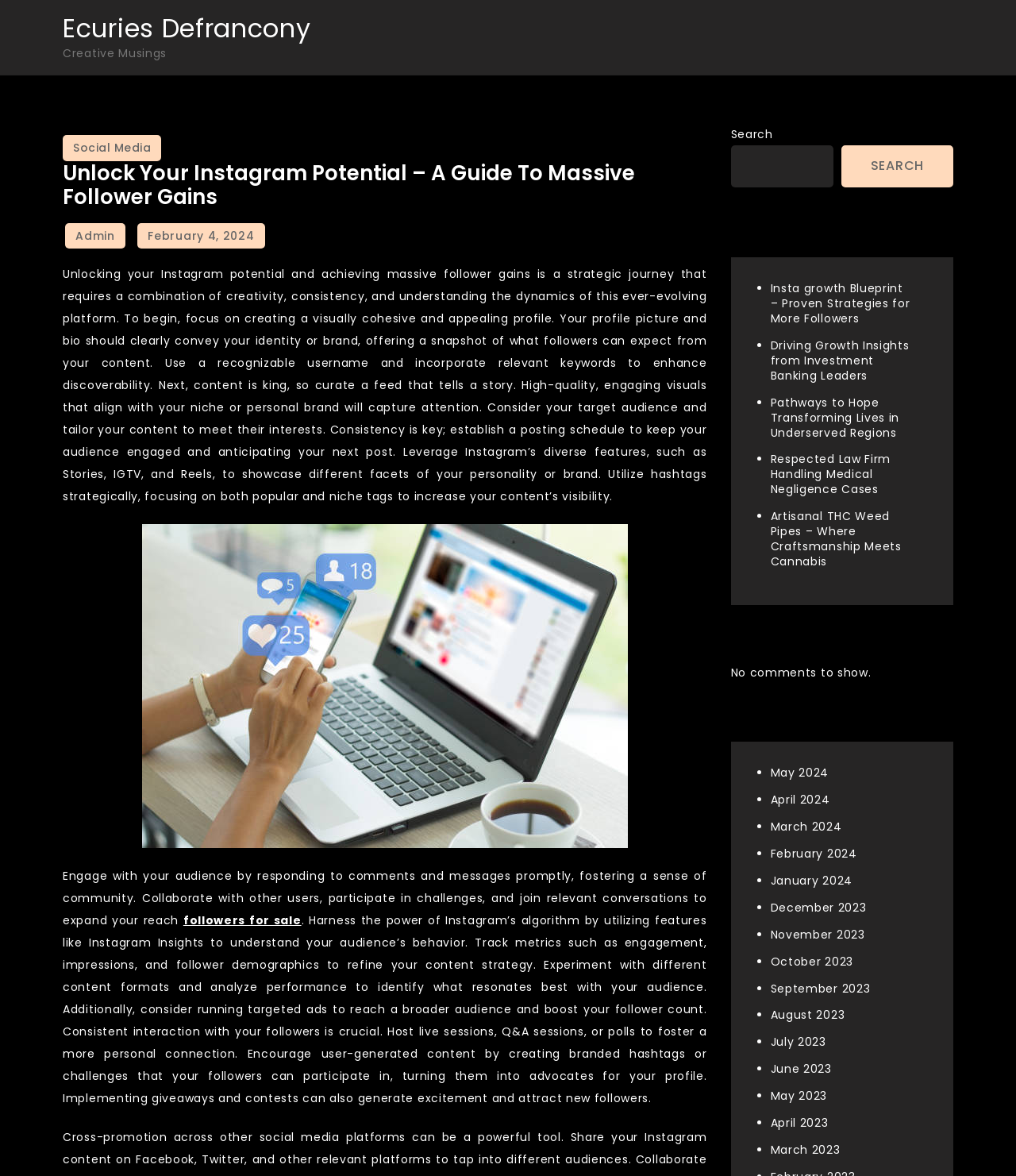What is the date of the latest post?
Based on the screenshot, respond with a single word or phrase.

February 4, 2024